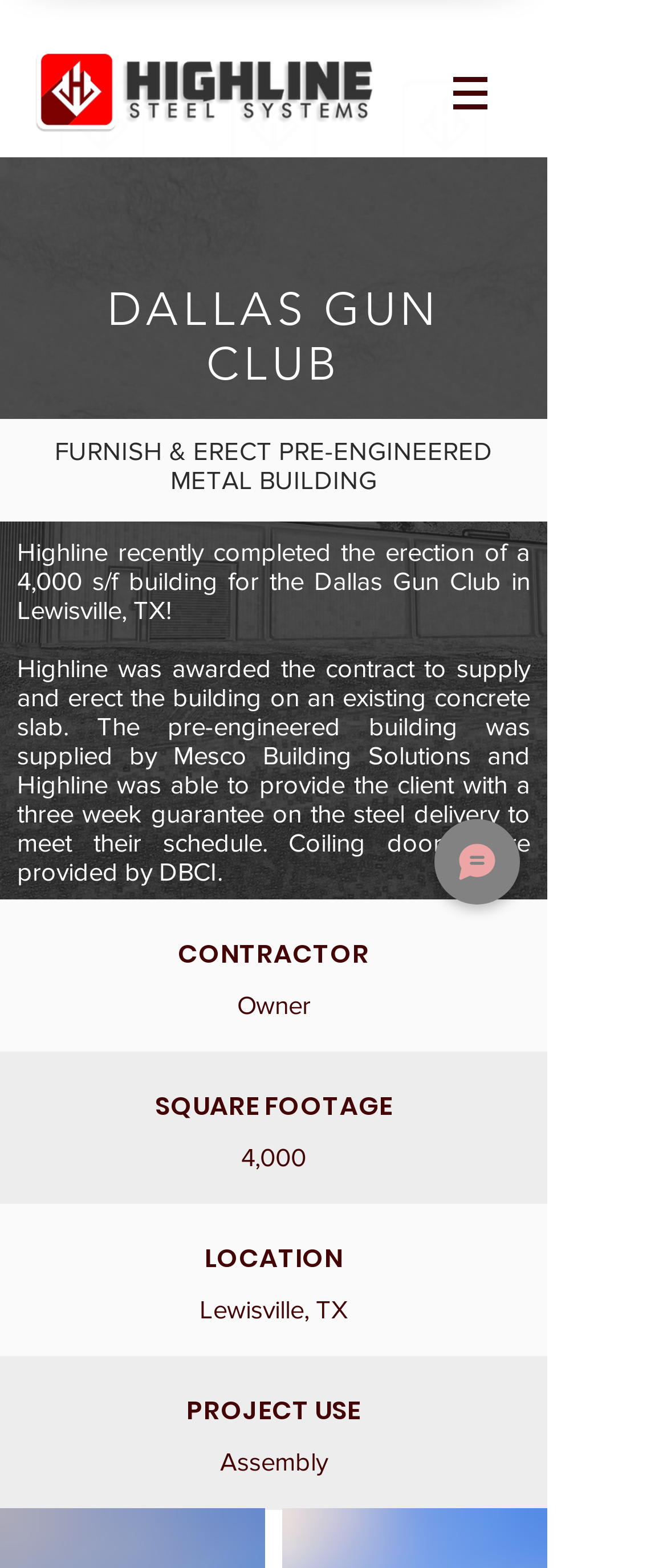Generate a thorough caption that explains the contents of the webpage.

The webpage is about a project by Highline Steel Systems, specifically the Dallas Gun Club. At the top, there is a navigation menu labeled "Site" with a button that has a popup menu. To the left of the navigation menu, there is a small image. Below the navigation menu, there is a prominent link. 

On the left side of the page, there is a large image. Next to the image, there is a heading that reads "FURNISH & ERECT PRE-ENGINEERED METAL BUILDING". Below this heading, there are two more headings, "DALLAS GUN CLUB" and an empty heading. 

The main content of the page is a paragraph of text that describes the project, including the size of the building, the location, and the contractor. The text is divided into several sections, each with its own heading, including "CONTRACTOR", "Owner", "SQUARE FOOTAGE", "LOCATION", "PROJECT USE", and "Assembly". 

At the bottom right of the page, there is a button labeled "Chat" with an image next to it.